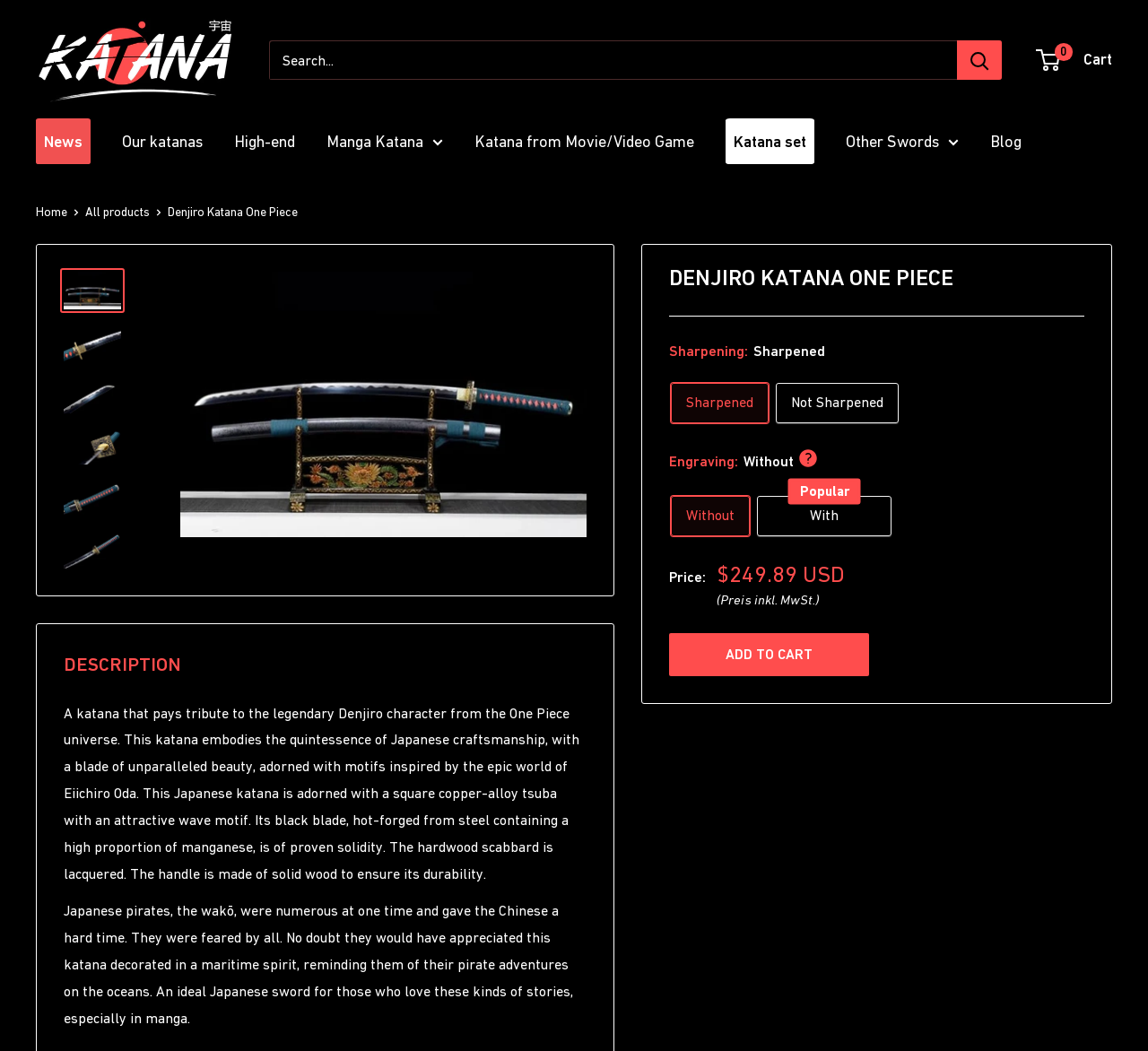Determine the bounding box coordinates of the clickable element to complete this instruction: "Add to cart". Provide the coordinates in the format of four float numbers between 0 and 1, [left, top, right, bottom].

[0.583, 0.602, 0.757, 0.643]